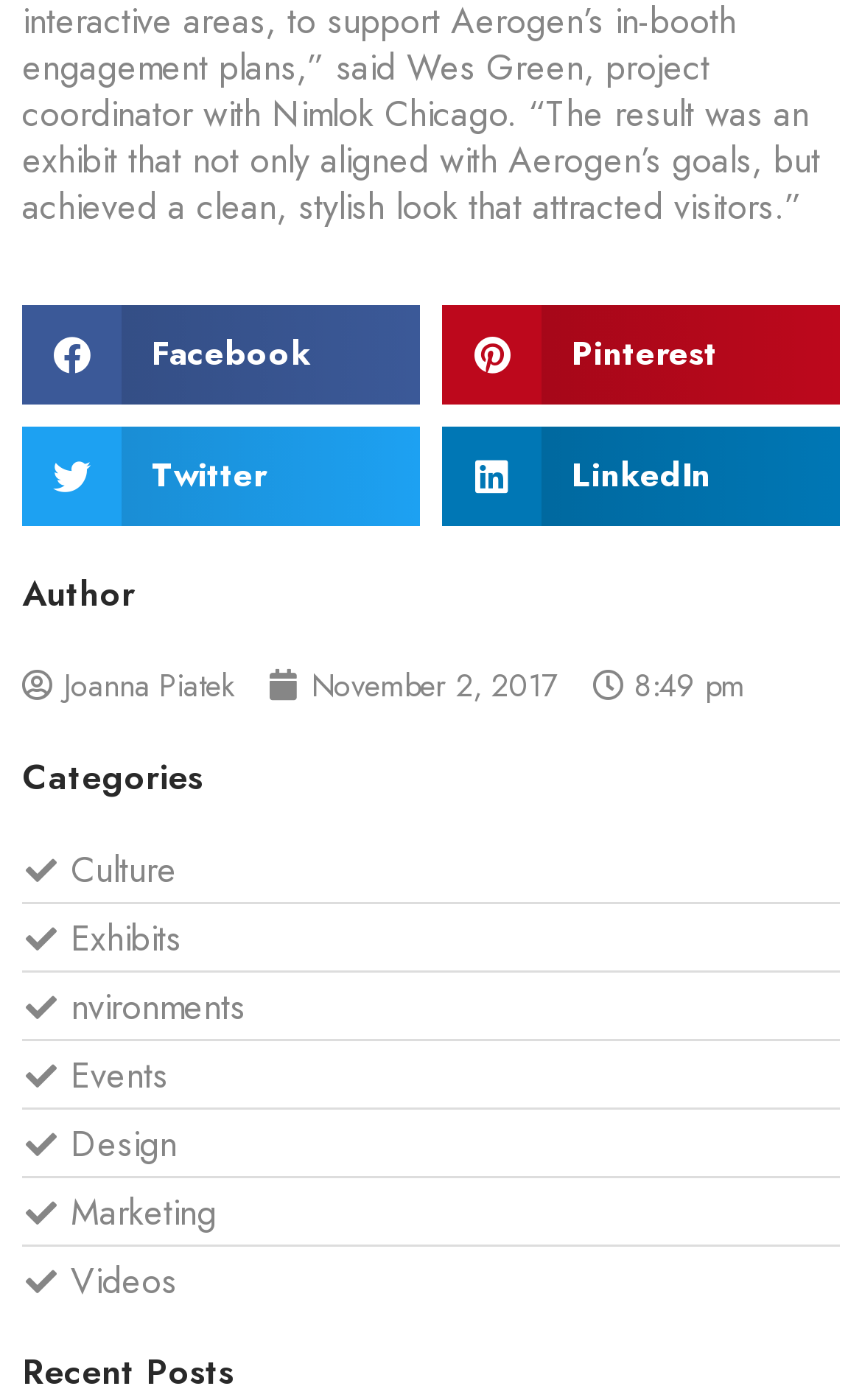What is the time of publication?
Based on the image, respond with a single word or phrase.

8:49 pm